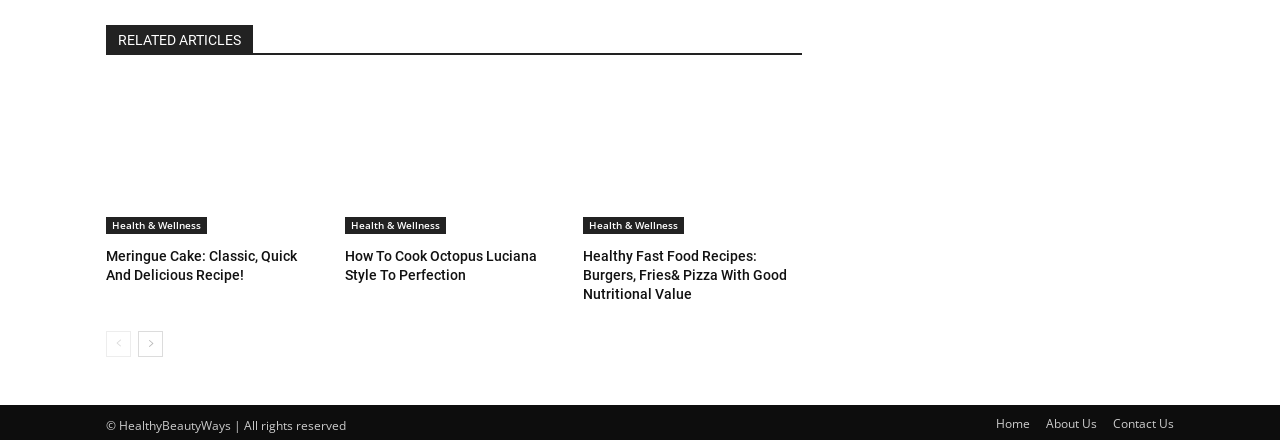Answer the question briefly using a single word or phrase: 
How many main sections are there in the footer?

3